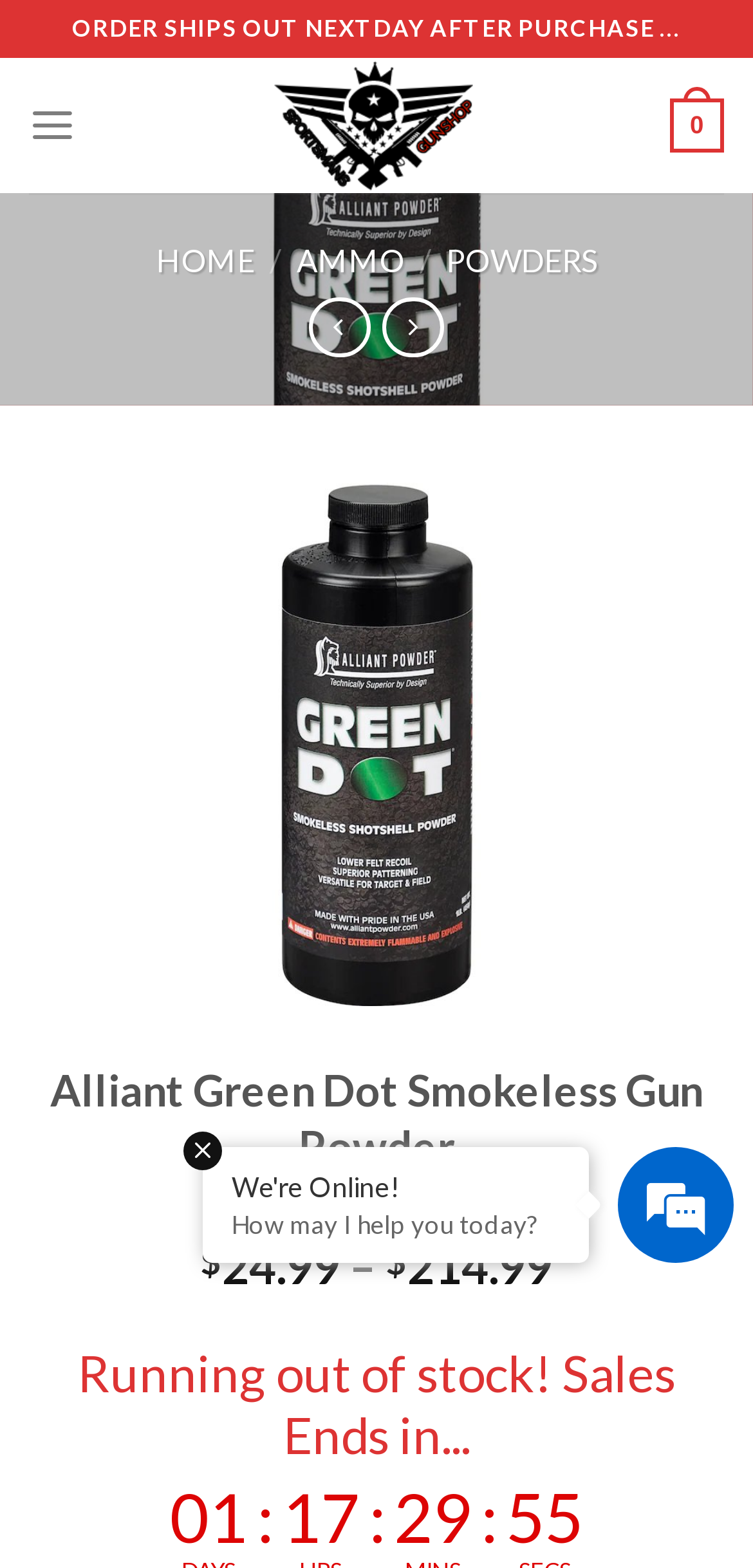What is the purpose of the powder?
Analyze the image and provide a thorough answer to the question.

The meta description of the webpage mentions that the powder is ideal for handicap trap loads, which implies that the purpose of the powder is for creating handicap trap loads.